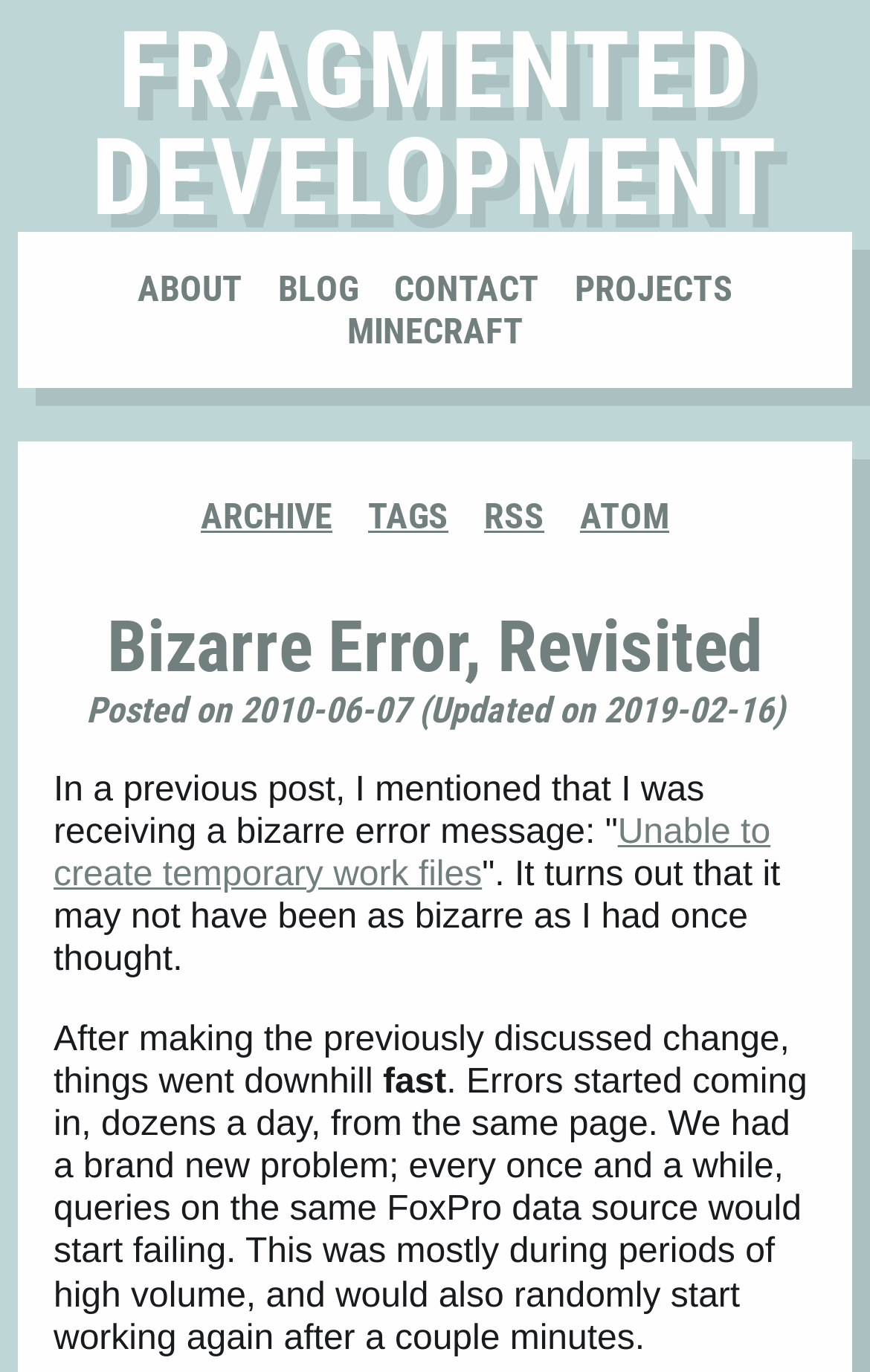Find the bounding box of the UI element described as follows: "Archive".

[0.221, 0.355, 0.392, 0.399]